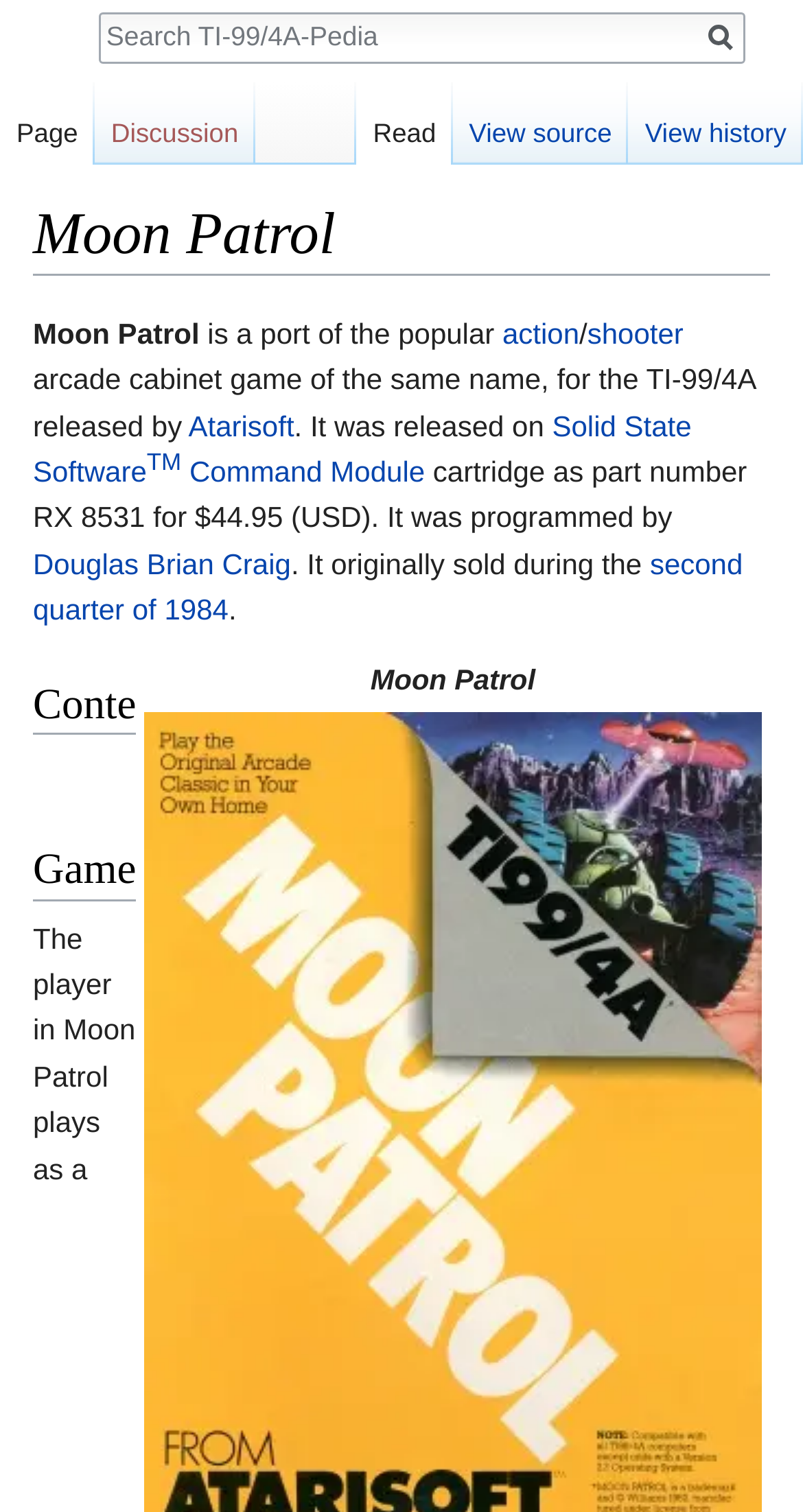Given the element description: "Solid State SoftwareTM Command Module", predict the bounding box coordinates of this UI element. The coordinates must be four float numbers between 0 and 1, given as [left, top, right, bottom].

[0.041, 0.276, 0.94, 0.332]